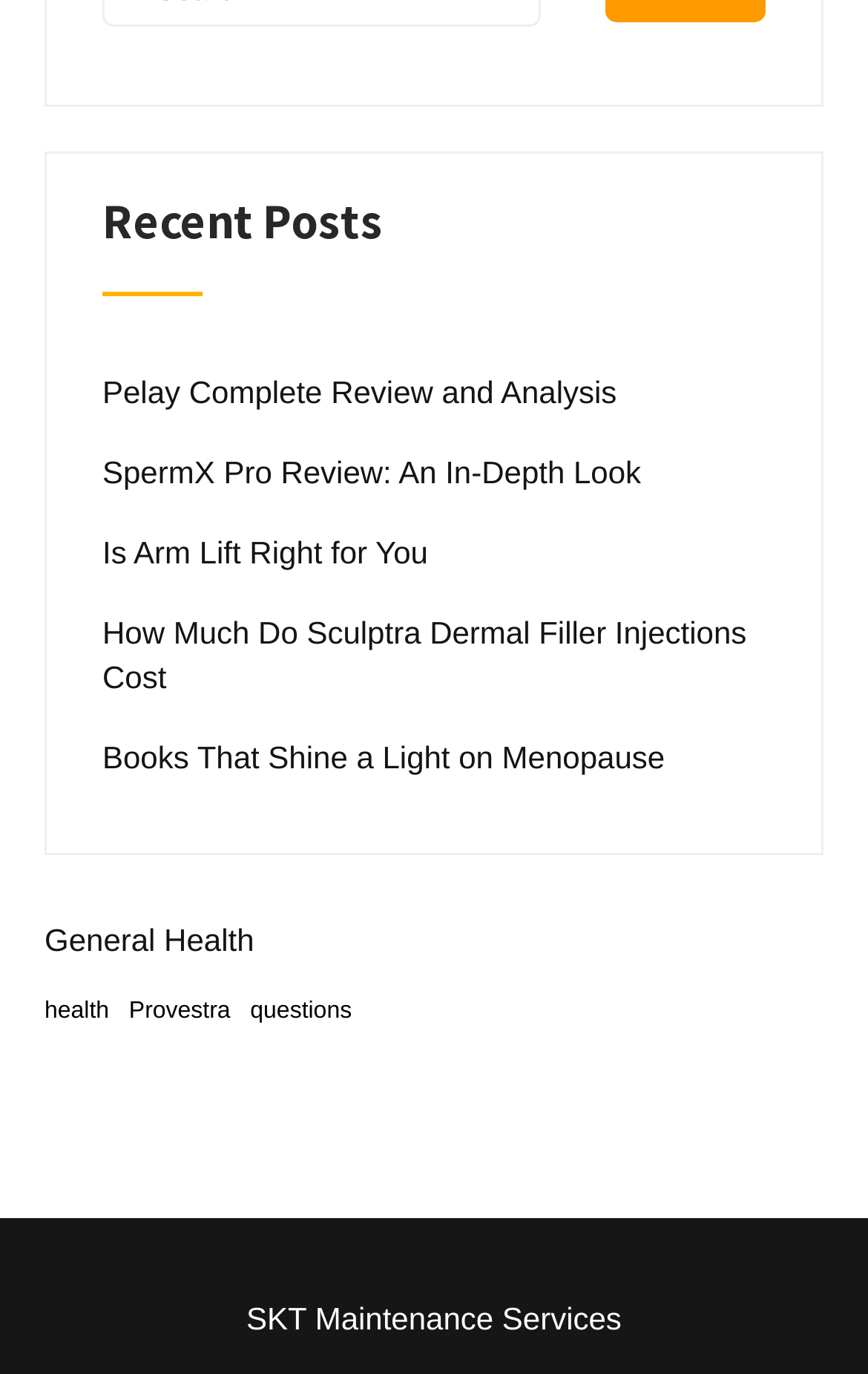Please specify the bounding box coordinates of the area that should be clicked to accomplish the following instruction: "view recent posts". The coordinates should consist of four float numbers between 0 and 1, i.e., [left, top, right, bottom].

[0.051, 0.11, 0.949, 0.255]